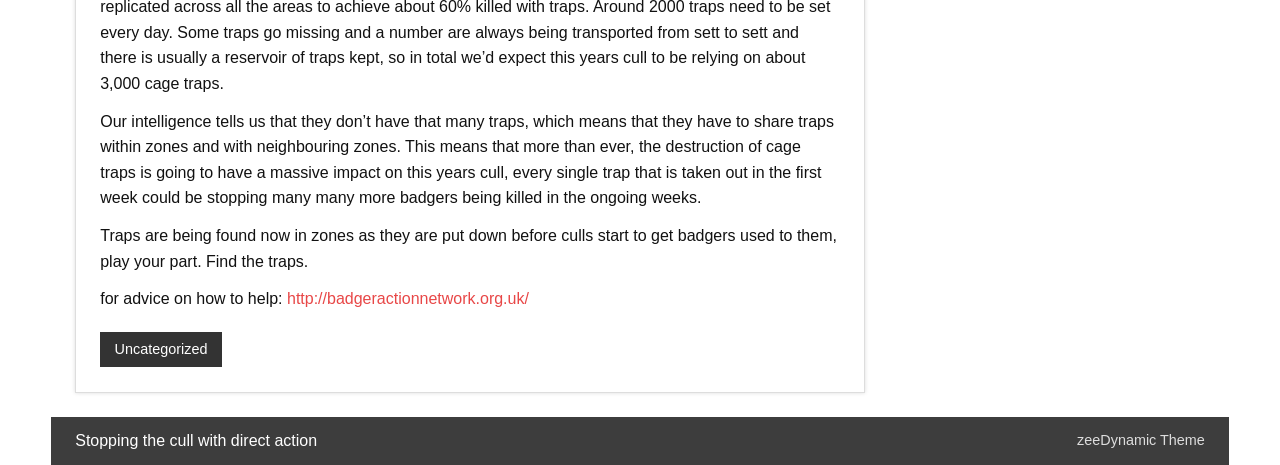Where can one find advice on how to help?
With the help of the image, please provide a detailed response to the question.

The link 'http://badgeractionnetwork.org.uk/' is provided in the text, which suggests that one can find advice on how to help by visiting this website.